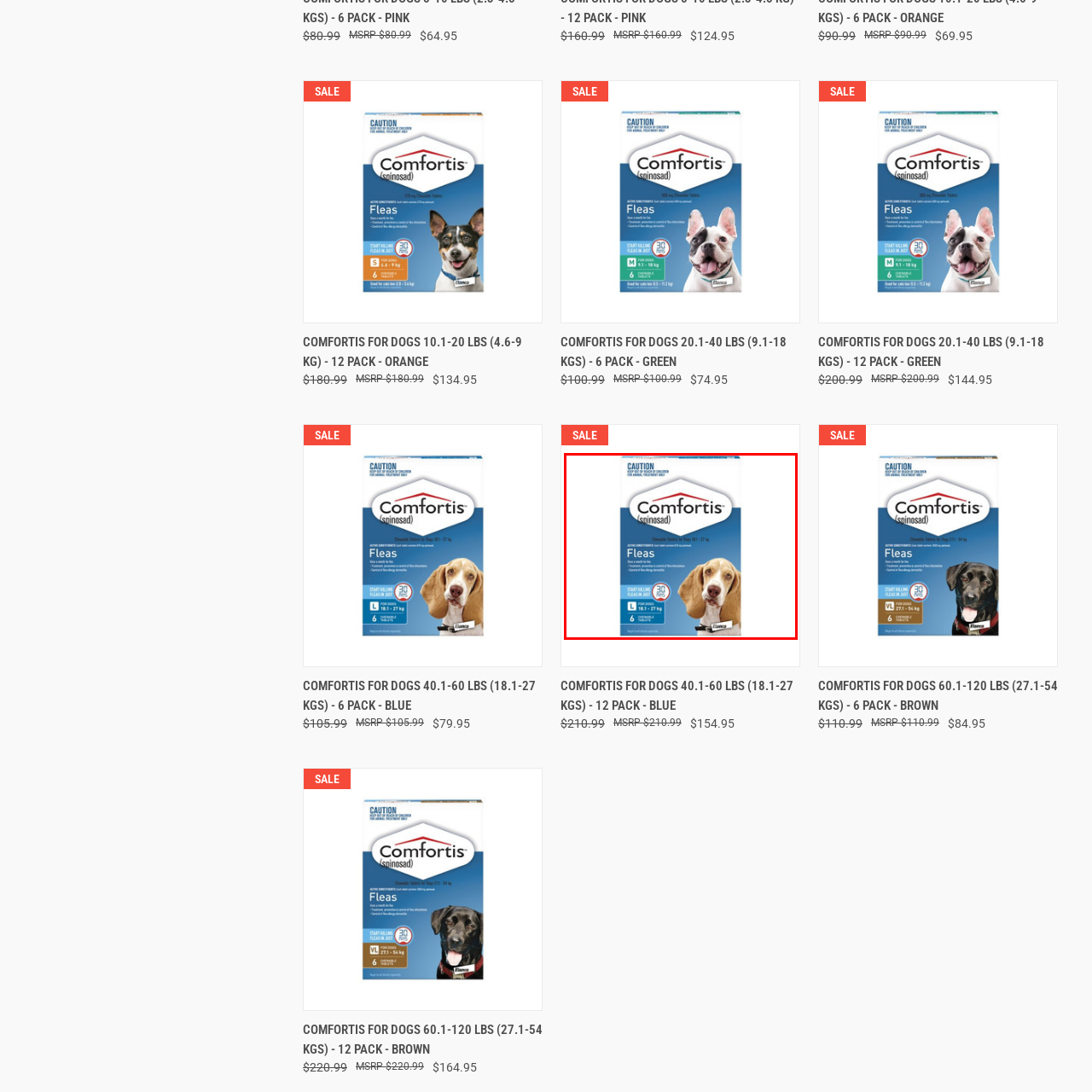How many tablets are in the pack?
Analyze the image within the red bounding box and respond to the question with a detailed answer derived from the visual content.

The product comes in a 6-pack format, as indicated on the packaging, which is a convenient quantity for pet owners to administer to their dogs.